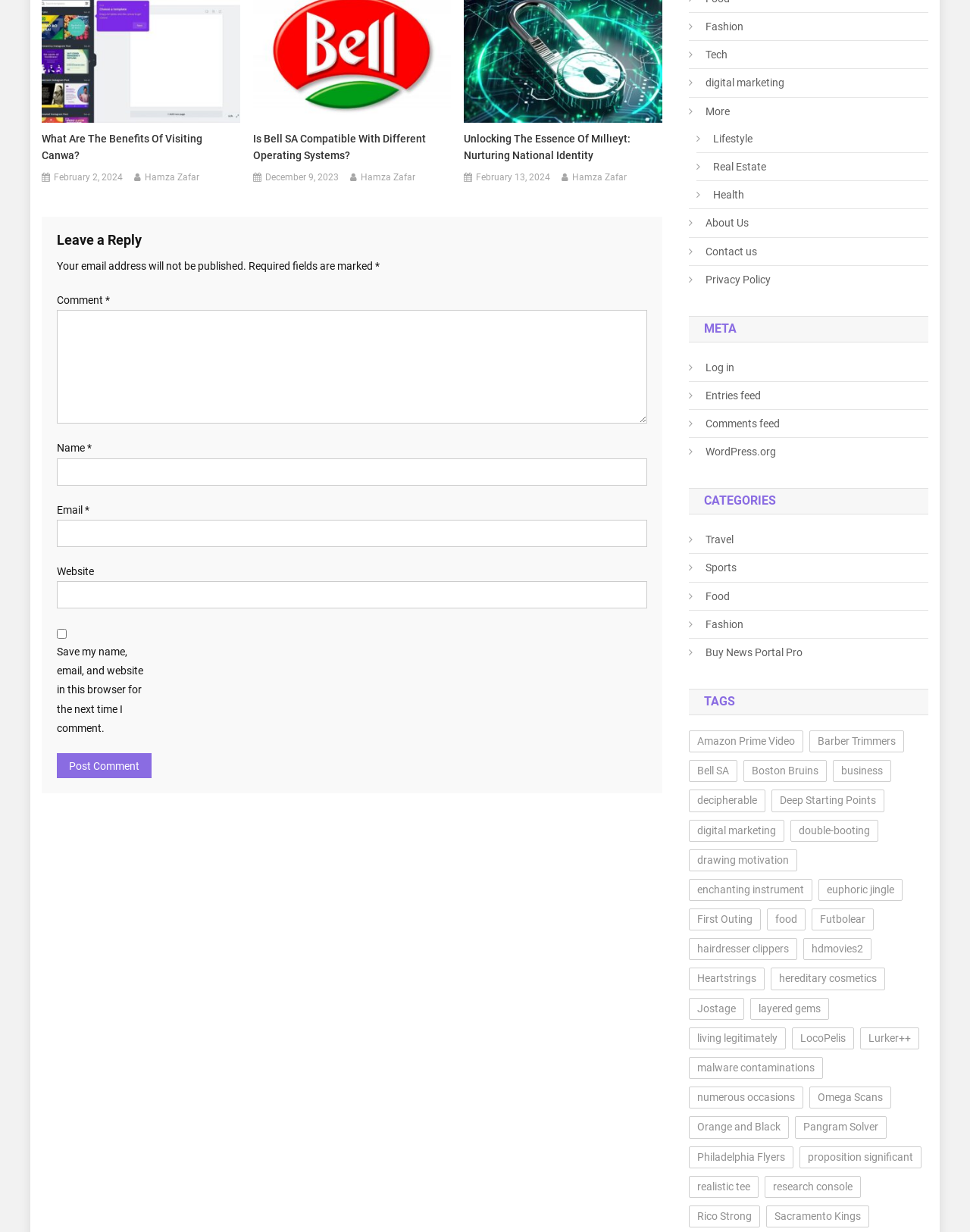Please identify the bounding box coordinates for the region that you need to click to follow this instruction: "Check the link to kde.org/applications/graphics/digikam/".

None